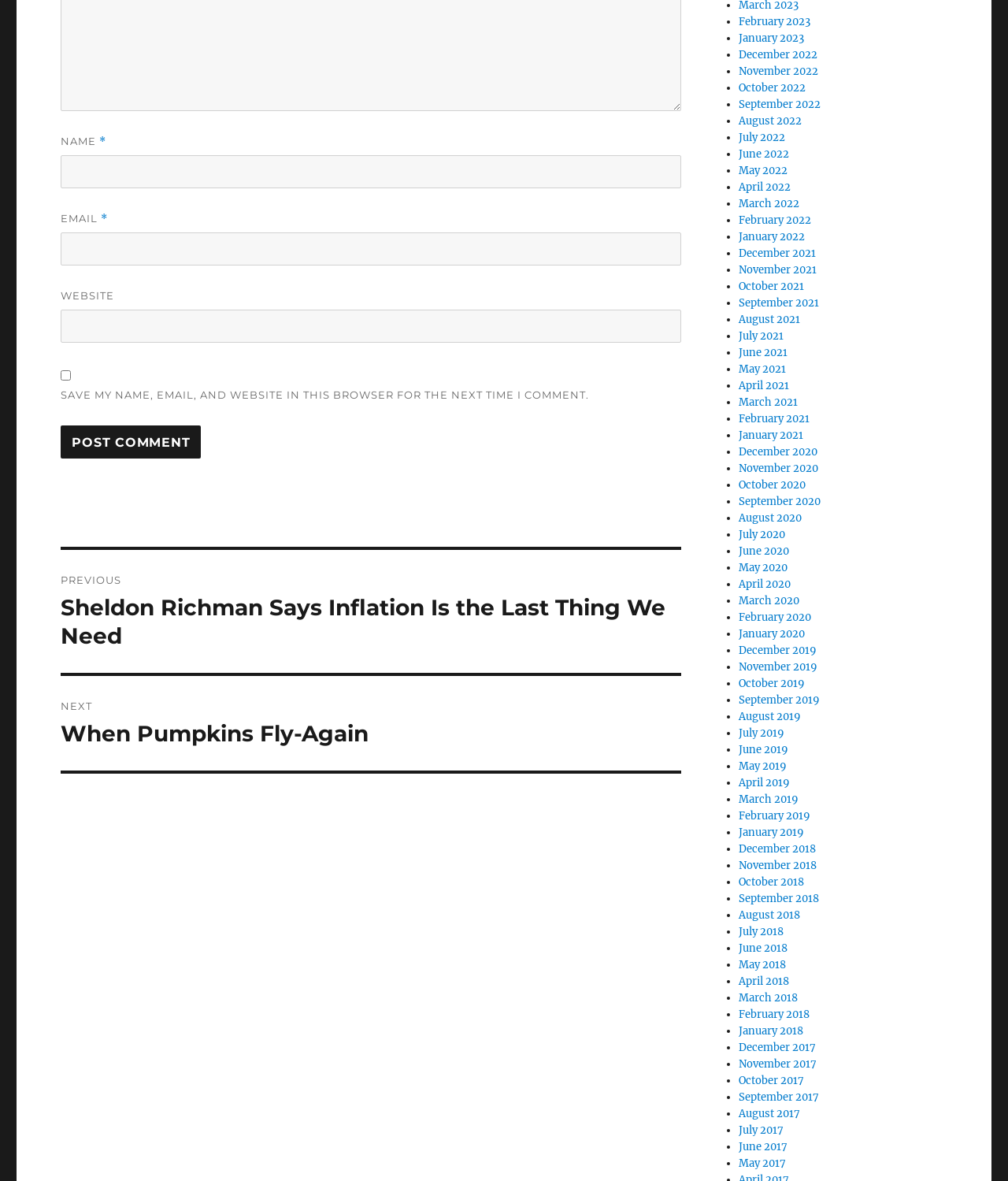What is the purpose of the checkbox?
We need a detailed and meticulous answer to the question.

The checkbox is labeled as 'SAVE MY NAME, EMAIL, AND WEBSITE IN THIS BROWSER FOR THE NEXT TIME I COMMENT.' This suggests that its purpose is to save the user's comment information for future use.